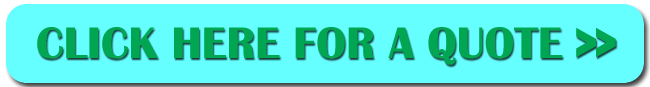Generate a detailed caption for the image.

The image titled "Fire Alarm System Installations in Irlam UK" serves as a visual representation for fire alarm installation services available in the Irlam area. It emphasizes the importance of selecting appropriate fire safety systems tailored to local needs. Accompanying the image, viewers are encouraged to explore various installation options offered by local companies. A prominent call-to-action button invites users to click and retrieve quotes for fire alarm installation, enhancing accessibility to services essential for ensuring safety in residential and commercial spaces across Irlam and surrounding areas.